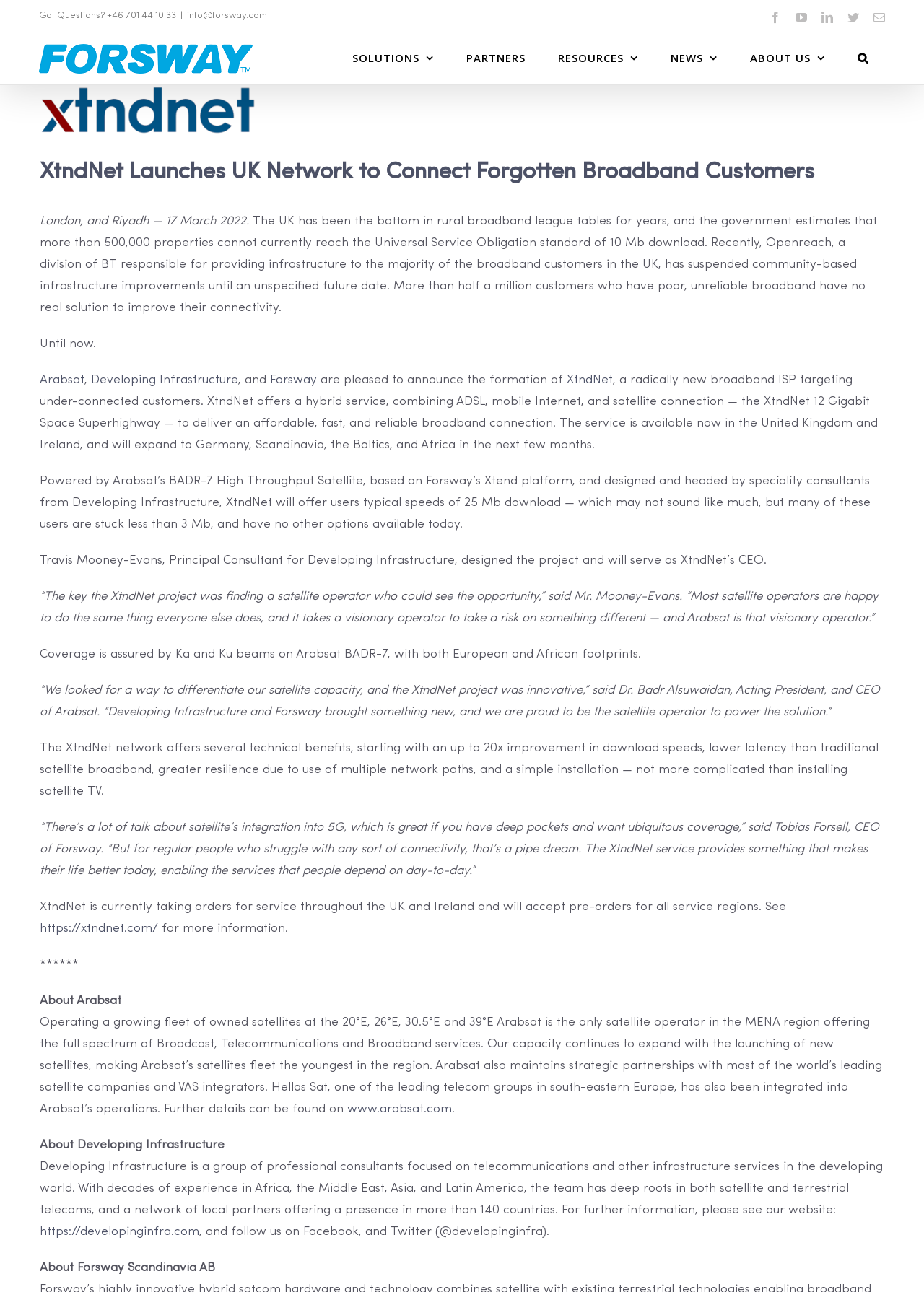Determine the bounding box coordinates for the clickable element to execute this instruction: "Search for something". Provide the coordinates as four float numbers between 0 and 1, i.e., [left, top, right, bottom].

[0.911, 0.025, 0.958, 0.064]